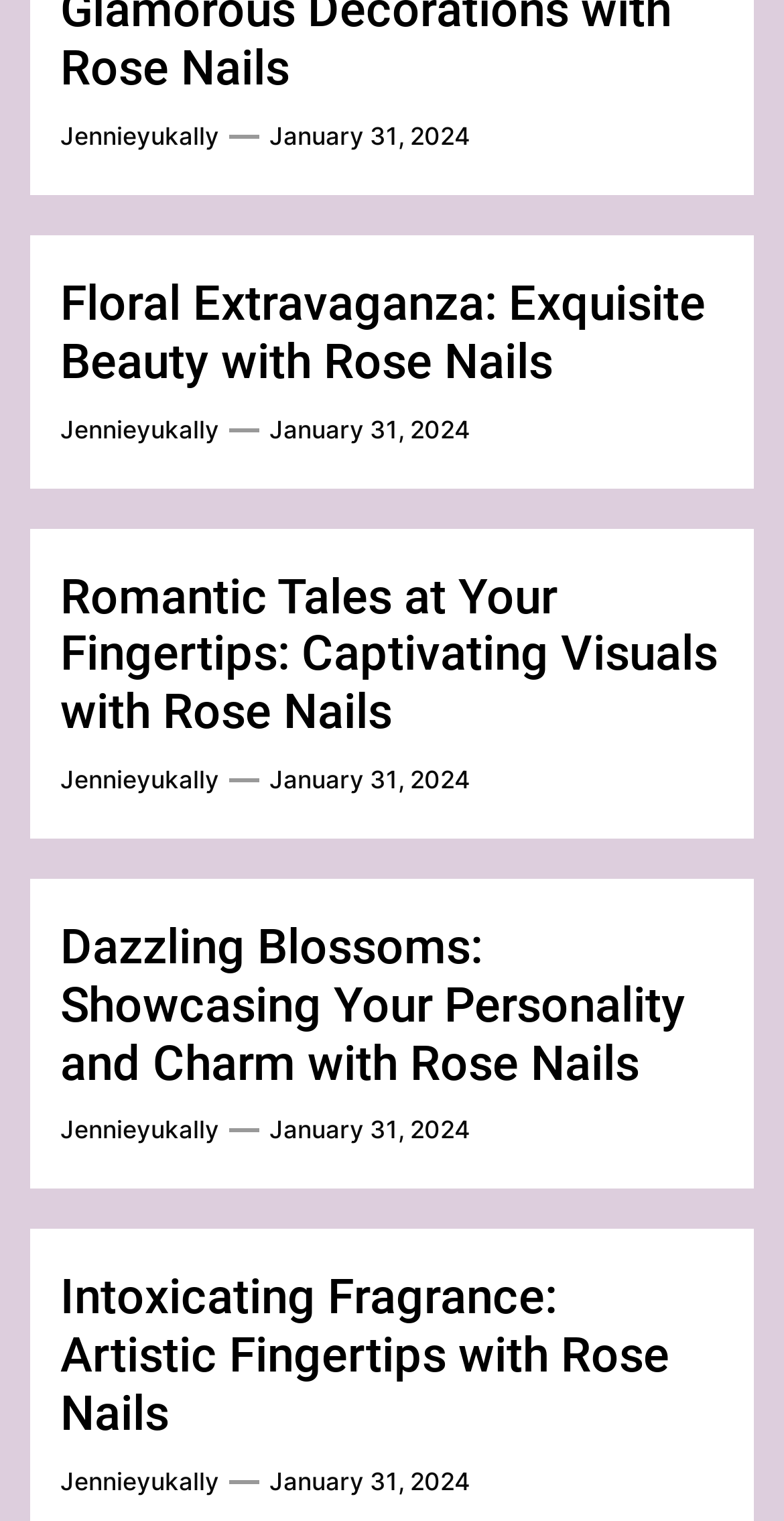Kindly determine the bounding box coordinates of the area that needs to be clicked to fulfill this instruction: "view Intoxicating Fragrance article".

[0.077, 0.835, 0.923, 0.949]